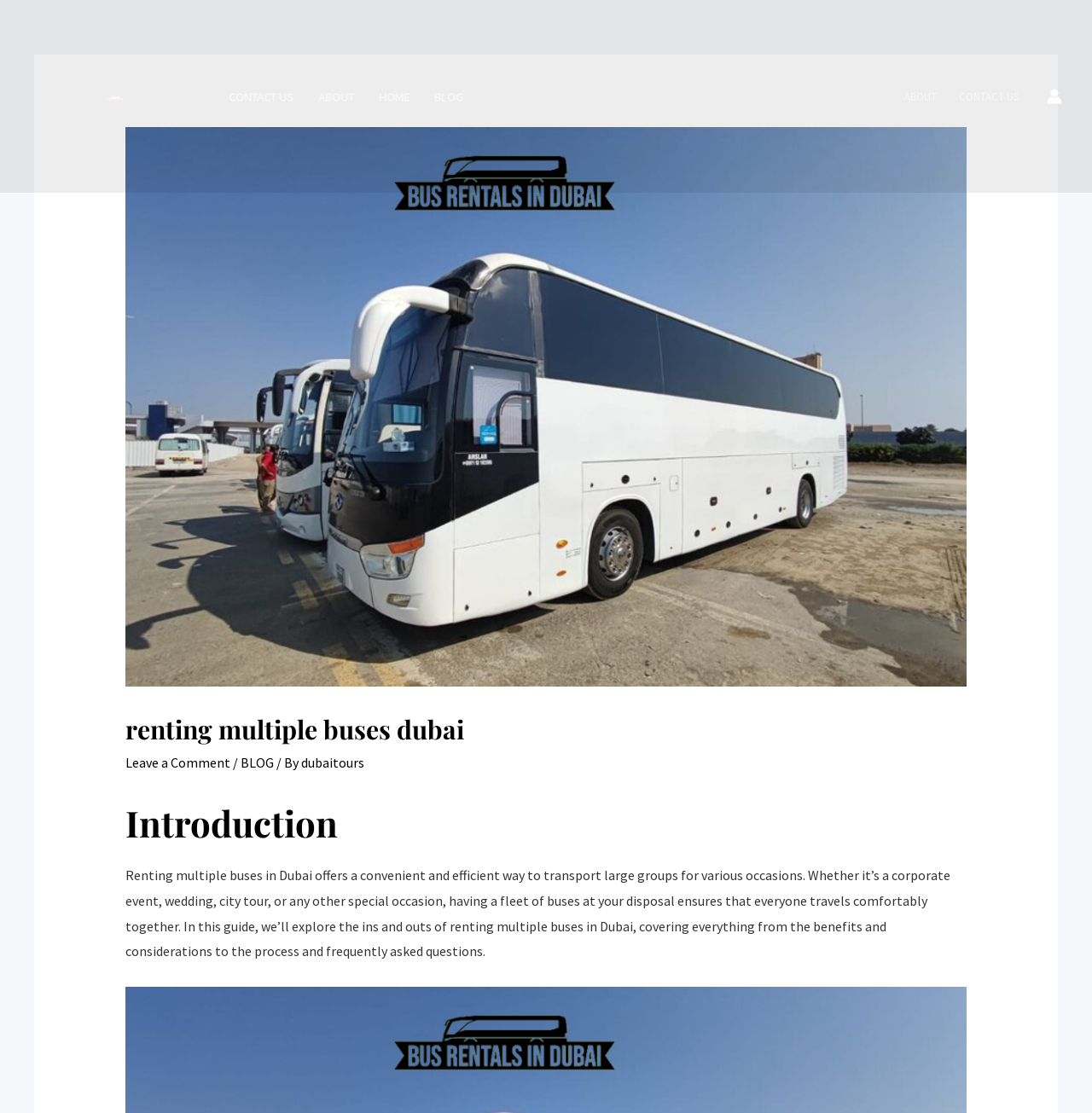Specify the bounding box coordinates for the region that must be clicked to perform the given instruction: "Click the 'Leave a Comment' link".

[0.115, 0.677, 0.211, 0.692]